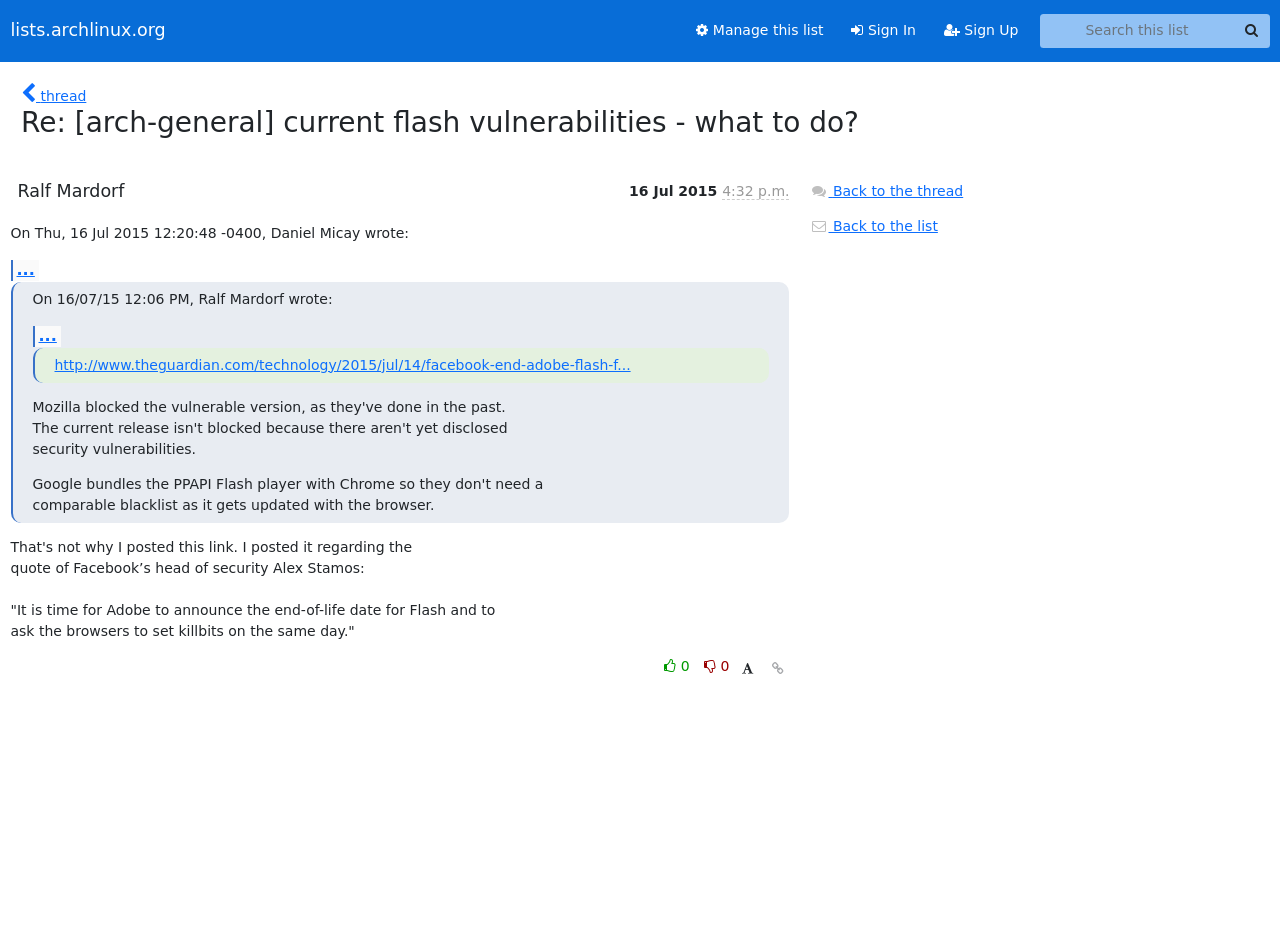Provide the bounding box coordinates for the area that should be clicked to complete the instruction: "Search this list".

[0.812, 0.015, 0.992, 0.051]